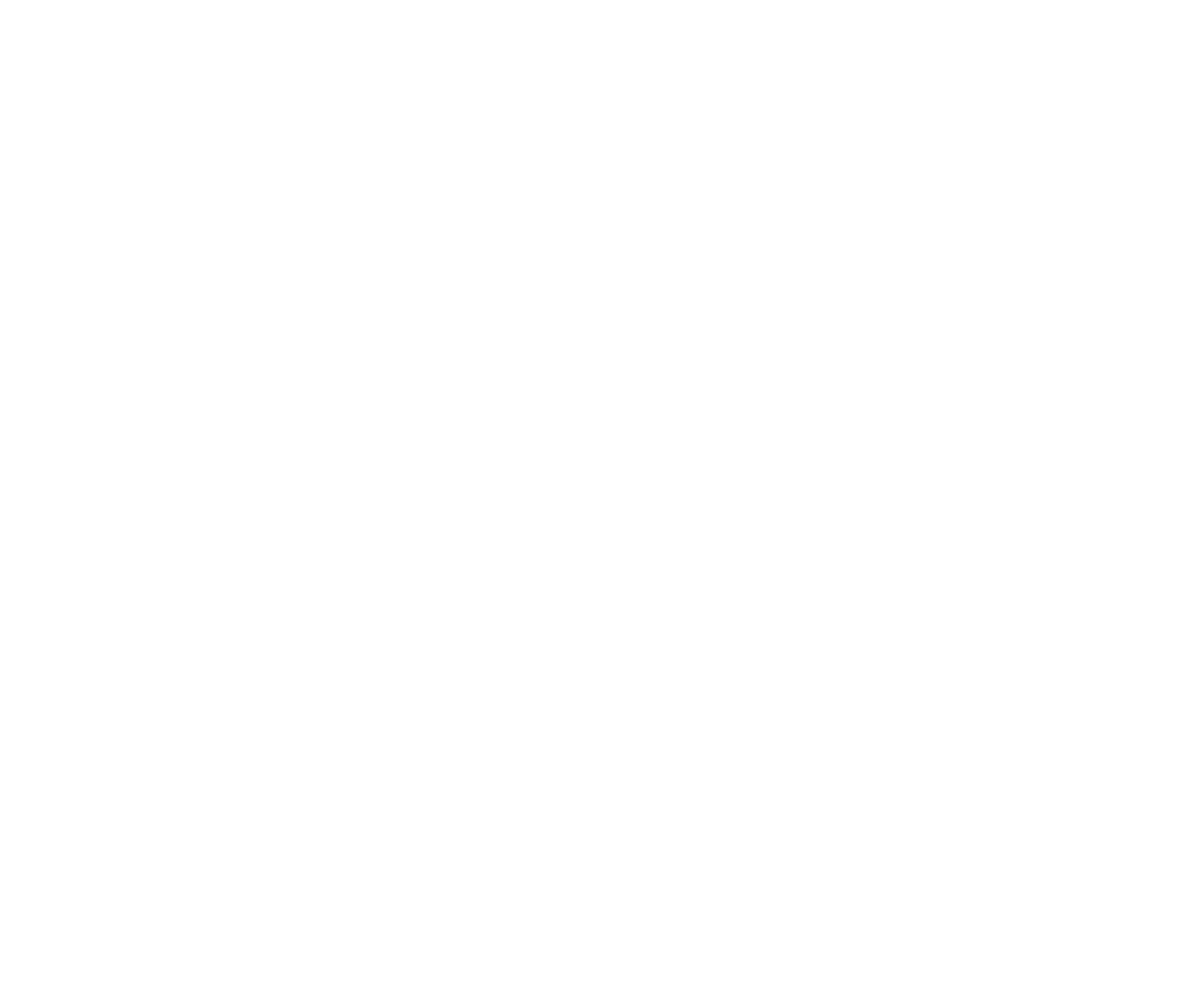Respond concisely with one word or phrase to the following query:
What is the purpose of the text box labeled 'Your comment'?

Leave a comment